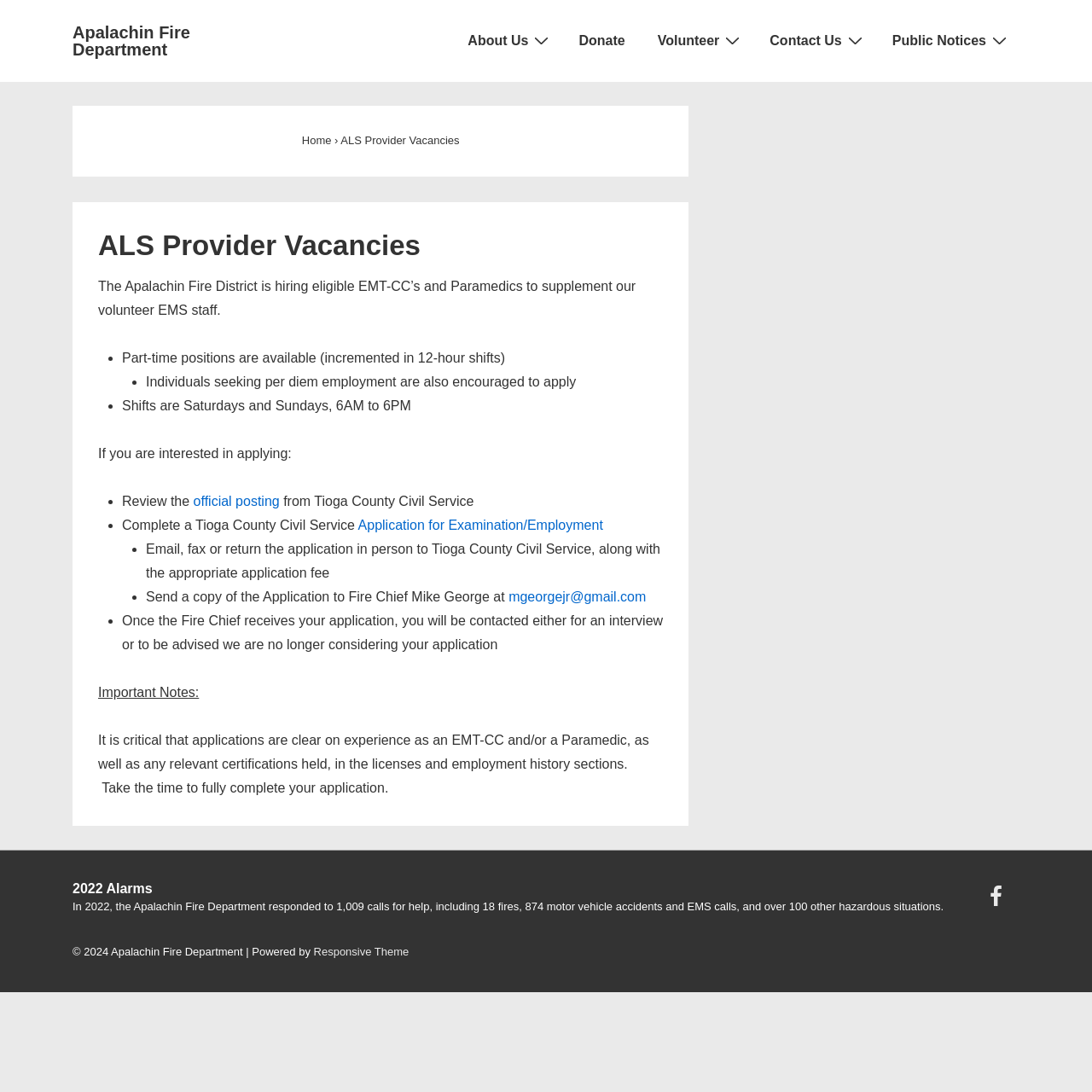How many calls did the Apalachin Fire Department respond to in 2022?
Using the information from the image, give a concise answer in one word or a short phrase.

1,009 calls